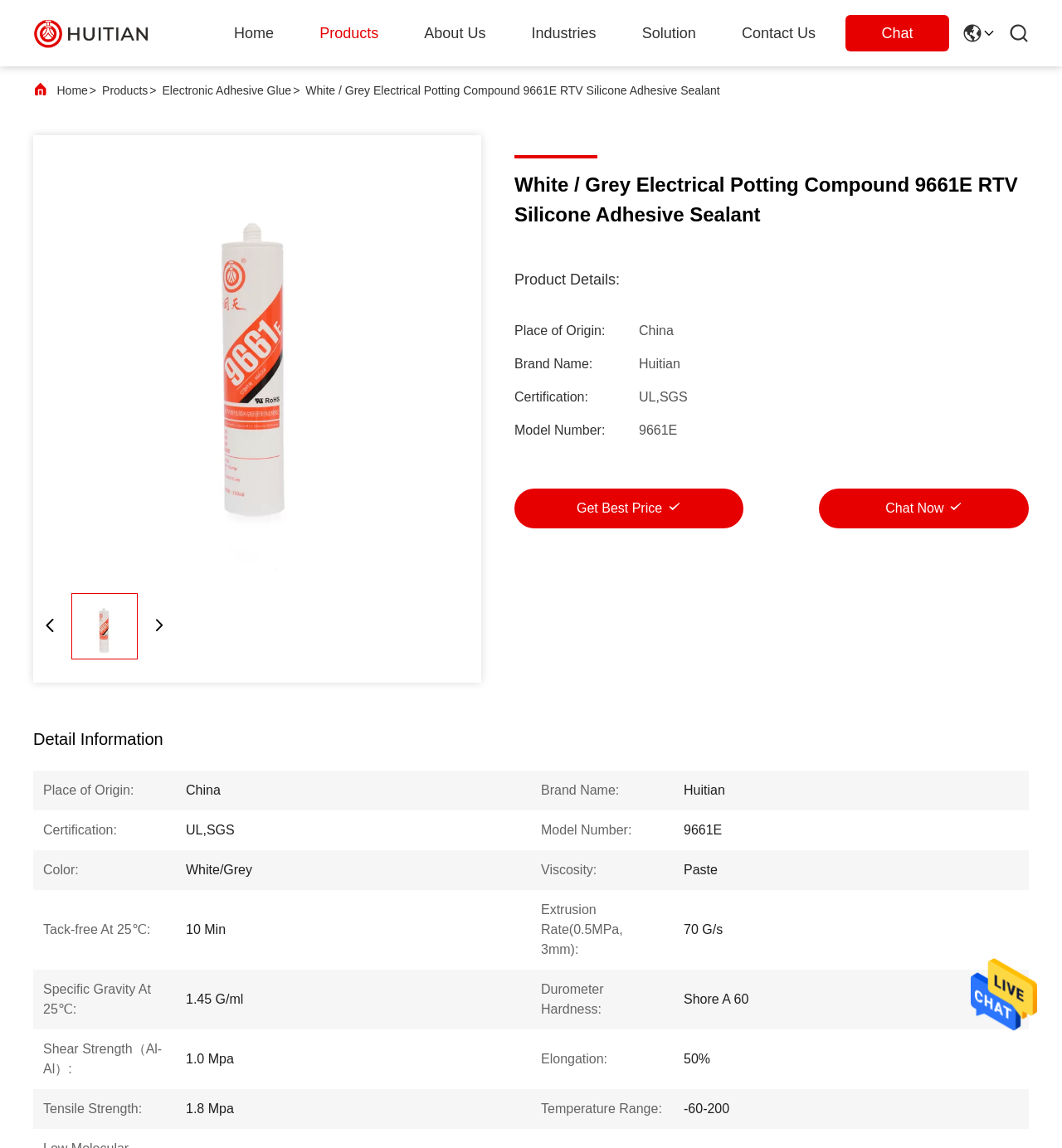Given the element description: "Chat Now Chat Now", predict the bounding box coordinates of the UI element it refers to, using four float numbers between 0 and 1, i.e., [left, top, right, bottom].

[0.771, 0.426, 0.969, 0.46]